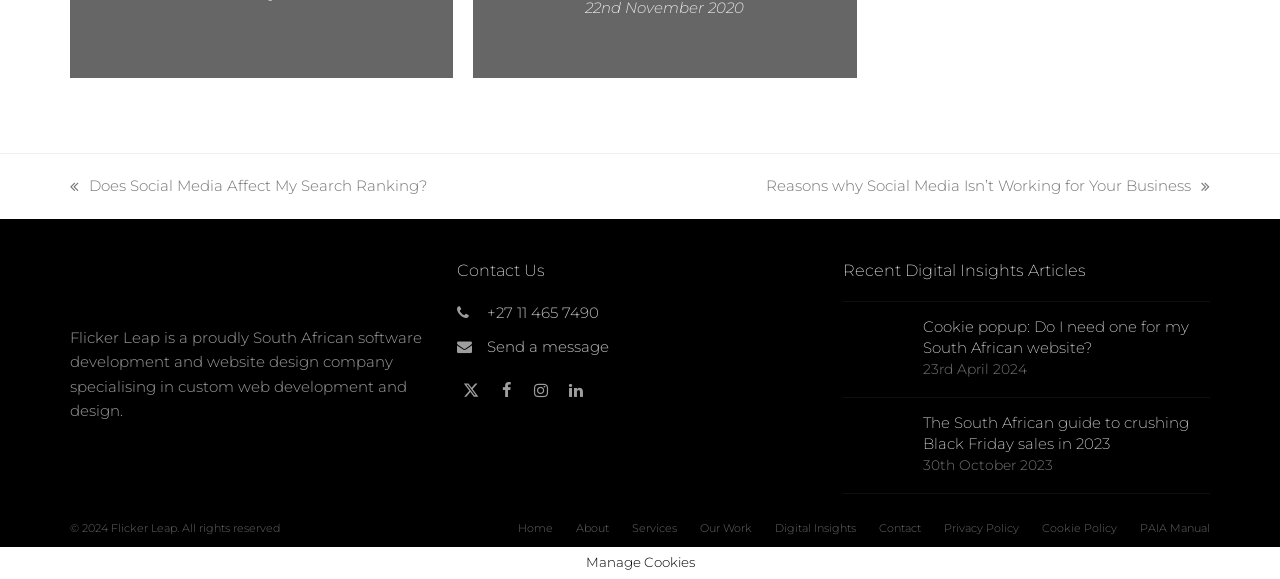Using the format (top-left x, top-left y, bottom-right x, bottom-right y), and given the element description, identify the bounding box coordinates within the screenshot: Moment of Zen

None